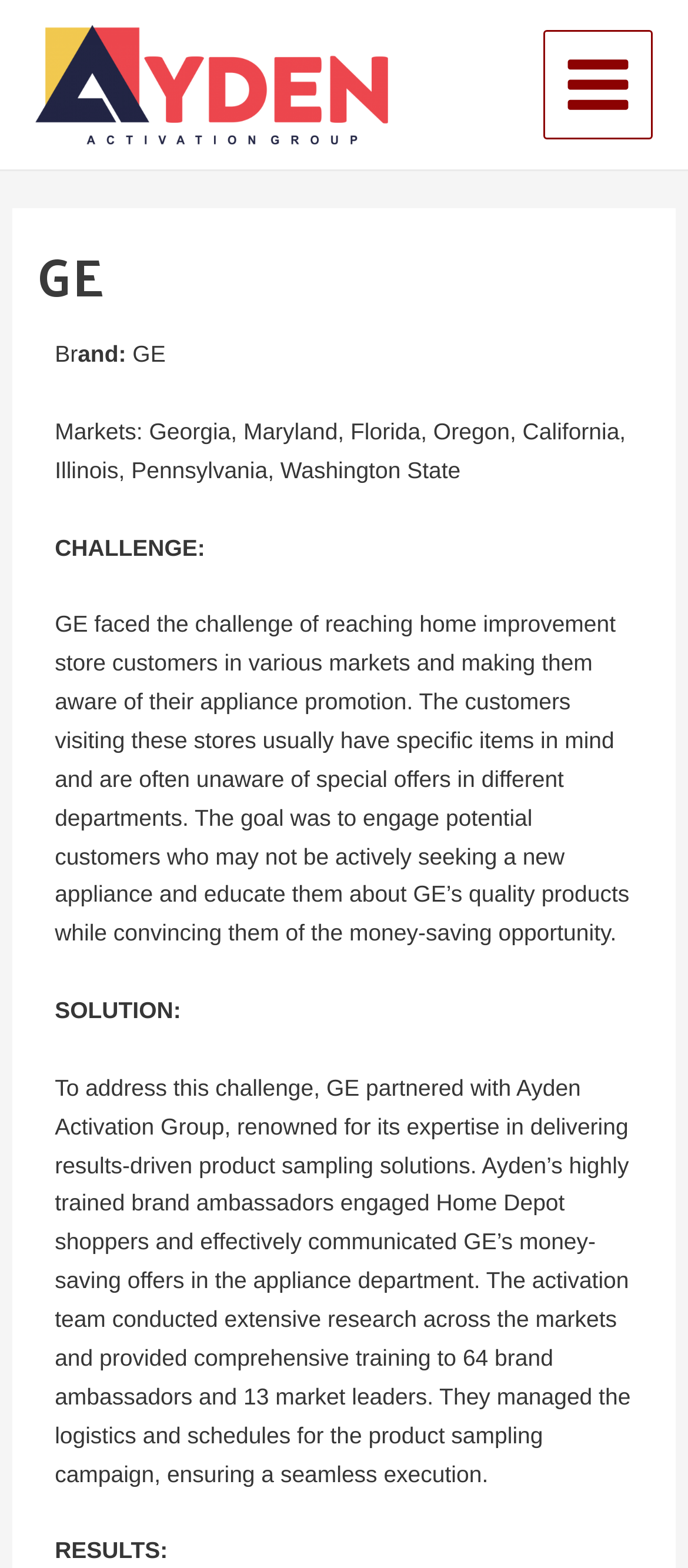What is the goal of the campaign?
Provide a well-explained and detailed answer to the question.

The goal of the campaign can be found in the StaticText element that describes the challenge faced by GE. The goal is to engage potential customers who may not be actively seeking a new appliance and educate them about GE’s quality products while convincing them of the money-saving opportunity.